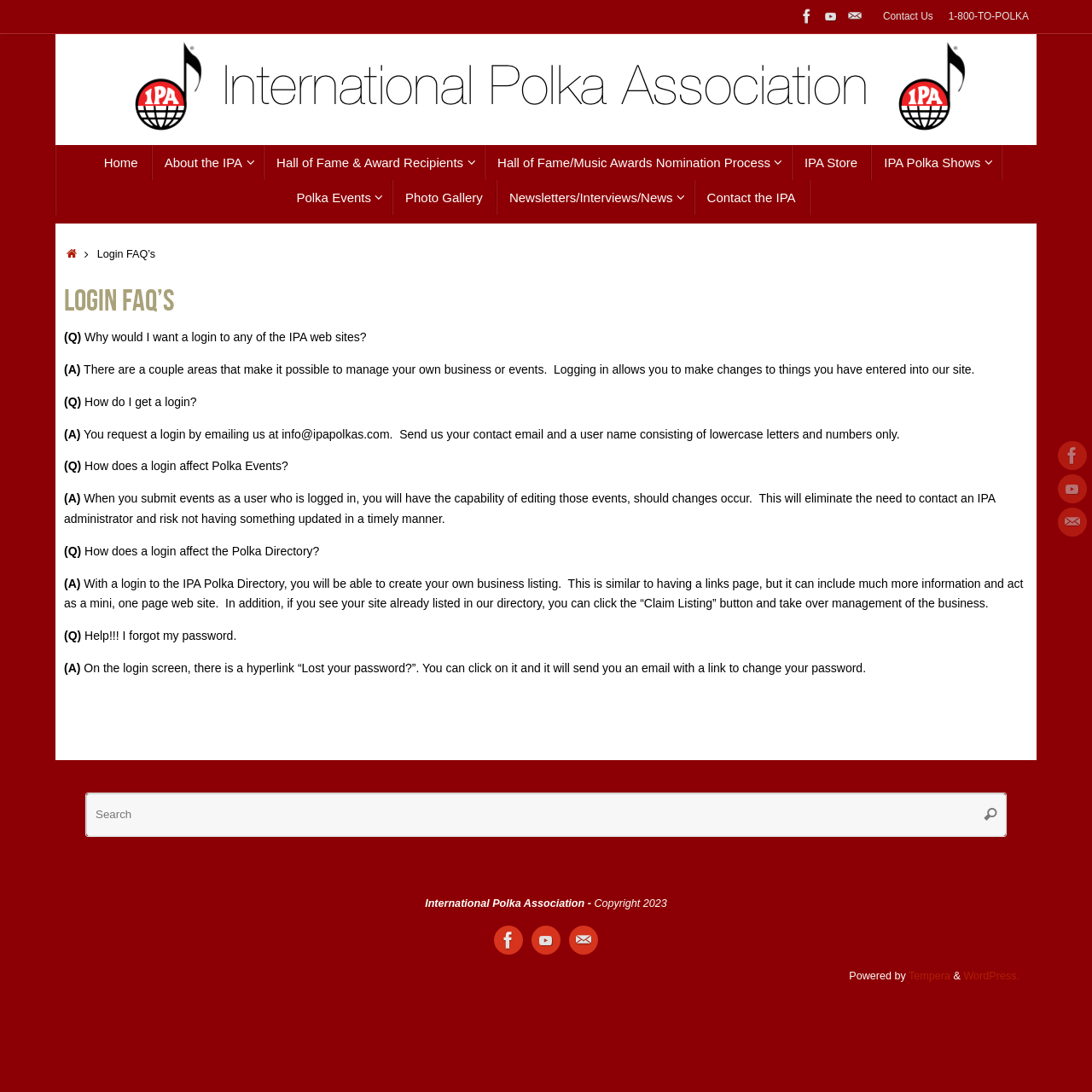Specify the bounding box coordinates of the element's region that should be clicked to achieve the following instruction: "Search for something". The bounding box coordinates consist of four float numbers between 0 and 1, in the format [left, top, right, bottom].

[0.079, 0.726, 0.921, 0.765]